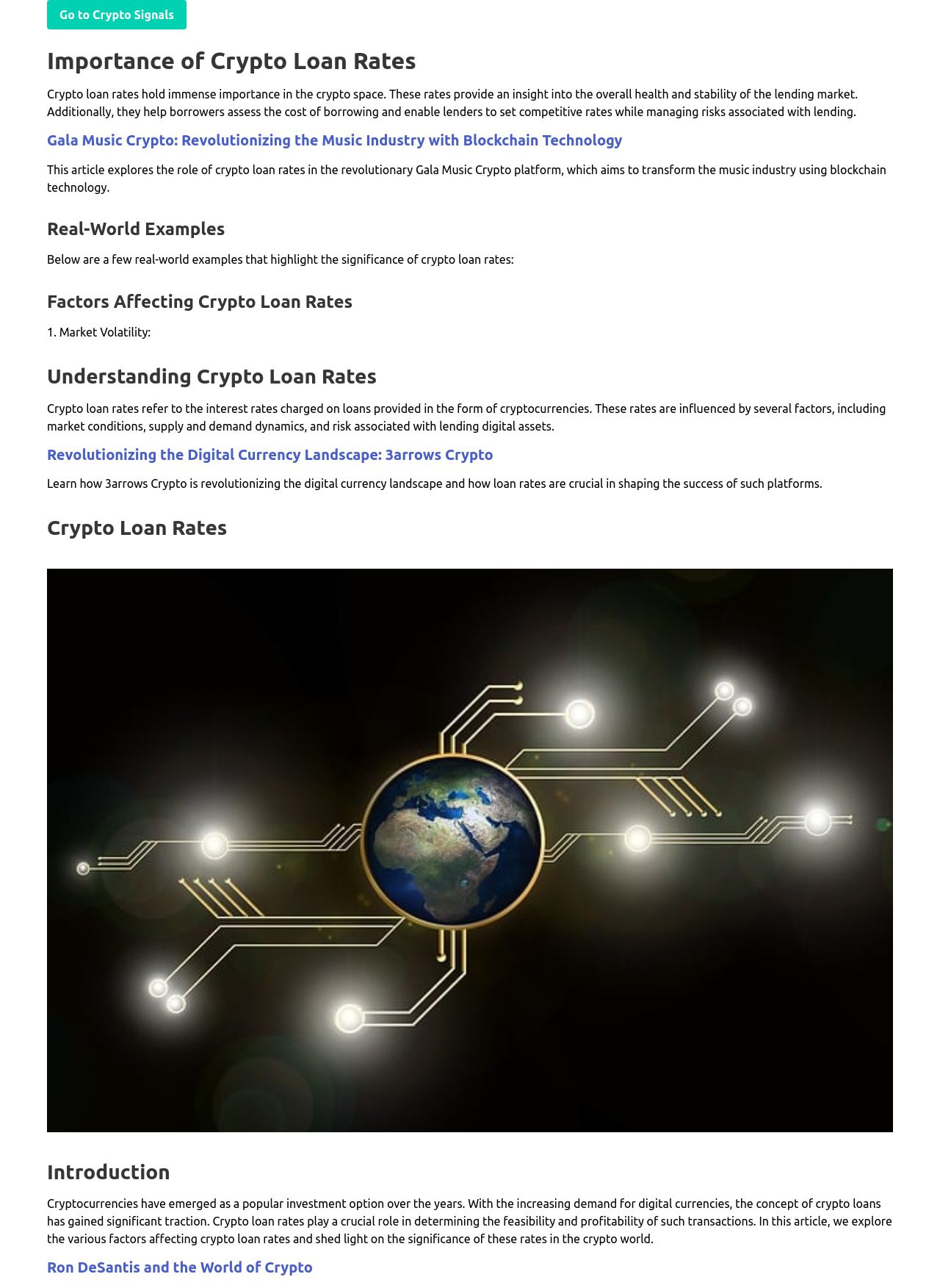What is Gala Music Crypto?
Please respond to the question with a detailed and informative answer.

According to the heading and static text, Gala Music Crypto is a platform that aims to transform the music industry using blockchain technology, and crypto loan rates play a role in this platform.